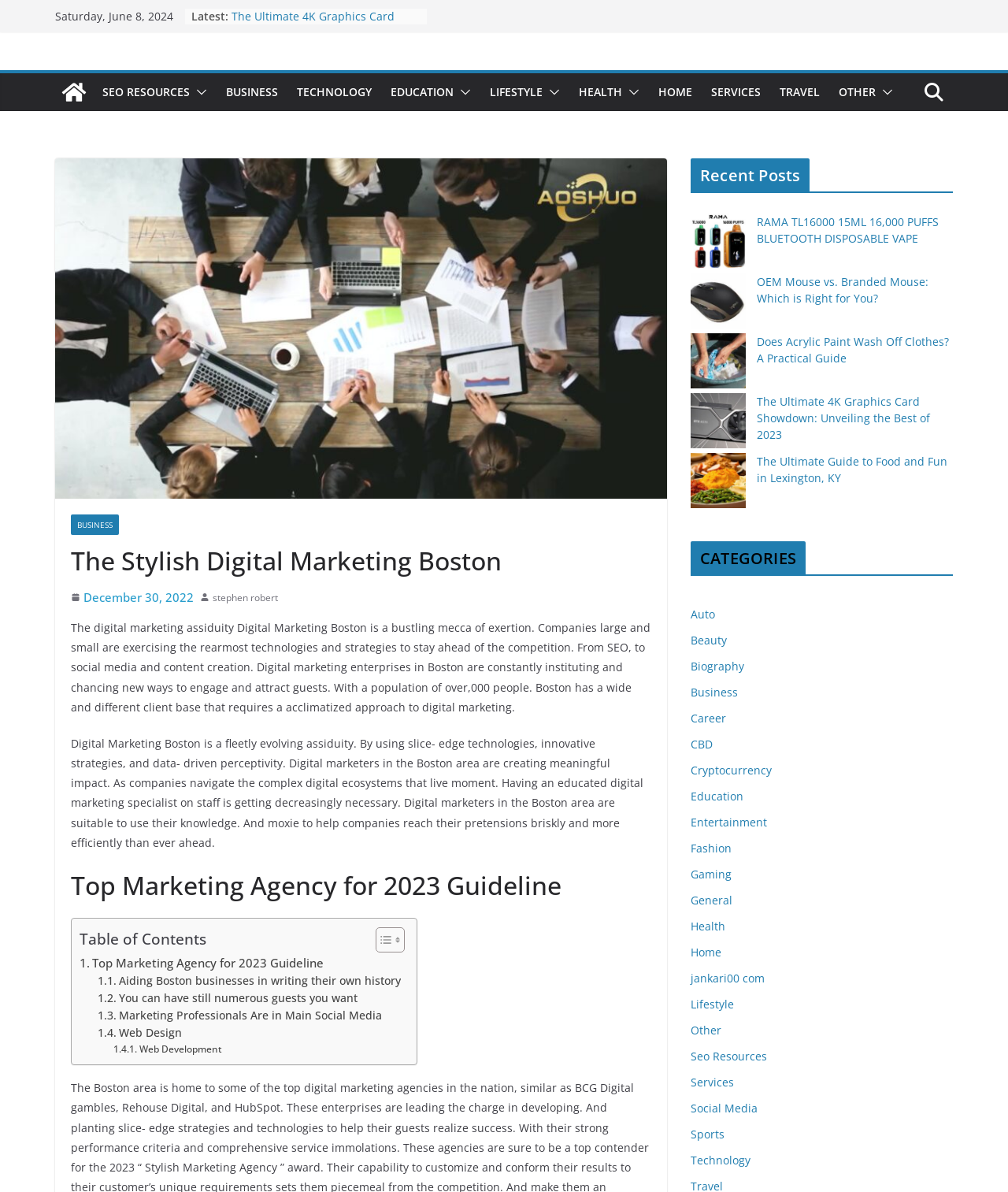Generate the text content of the main headline of the webpage.

The Stylish Digital Marketing Boston